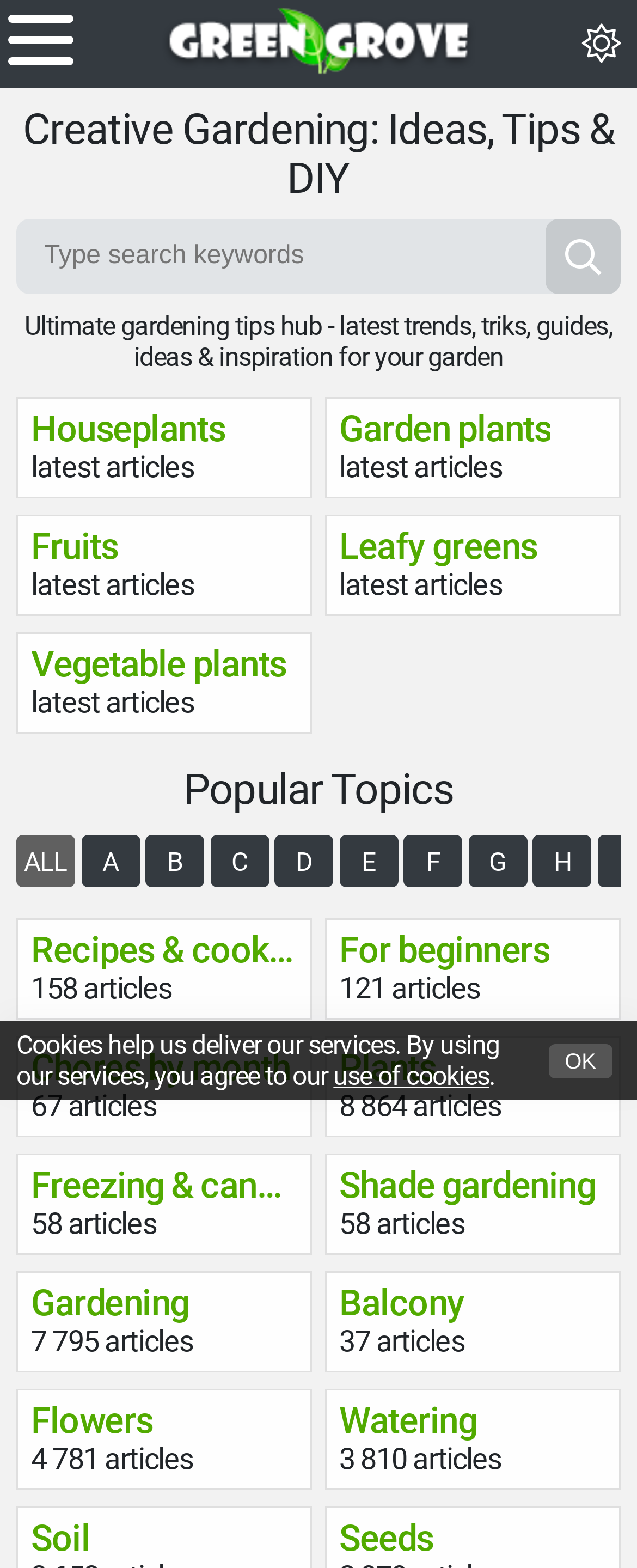Answer the question briefly using a single word or phrase: 
What is the theme of this webpage?

Gardening